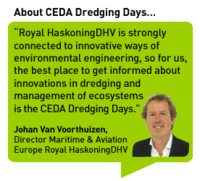Produce a meticulous caption for the image.

This image showcases a quote associated with the CEDA Dredging Days event. The text highlighted in the image reads: 

"Royal HaskoningDHV is strongly connected to innovative ways of environmental engineering, so for us, the best place to get informed about innovations in dredging and management of ecosystems is the CEDA Dredging Days." 

The quote is attributed to Johan Van Voorthuizen, who serves as the Director of Maritime & Aviation for Europe at Royal HaskoningDHV. The visually engaging format includes a green background and a portrait of Van Voorthuizen, emphasizing the significance of the CEDA Dredging Days in the context of environmental engineering and dredging innovations. This event serves as a vital platform for discussion and exploration of advancements in these fields.